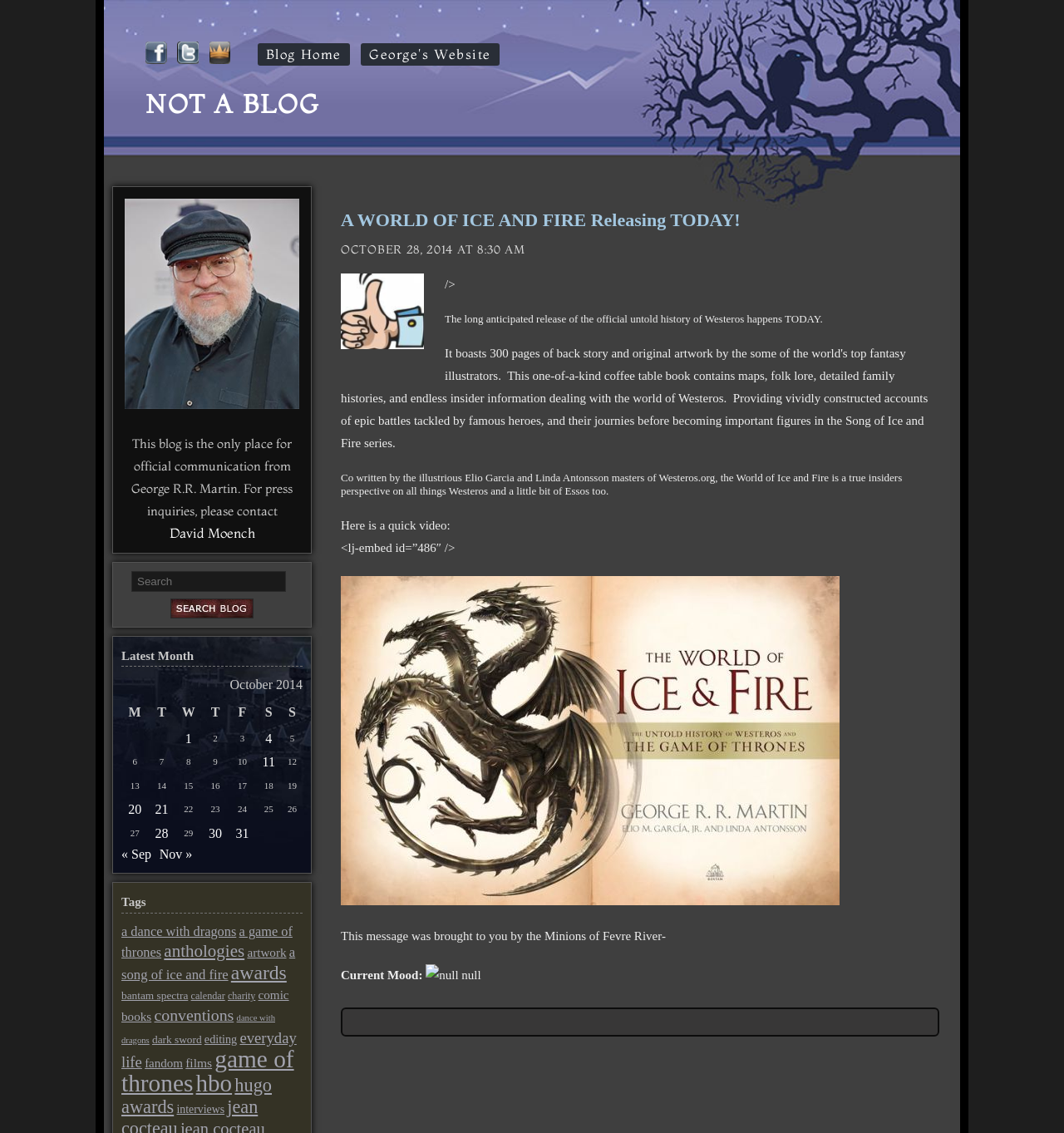Answer in one word or a short phrase: 
What is the release date of 'A WORLD OF ICE AND FIRE'?

October 28, 2014